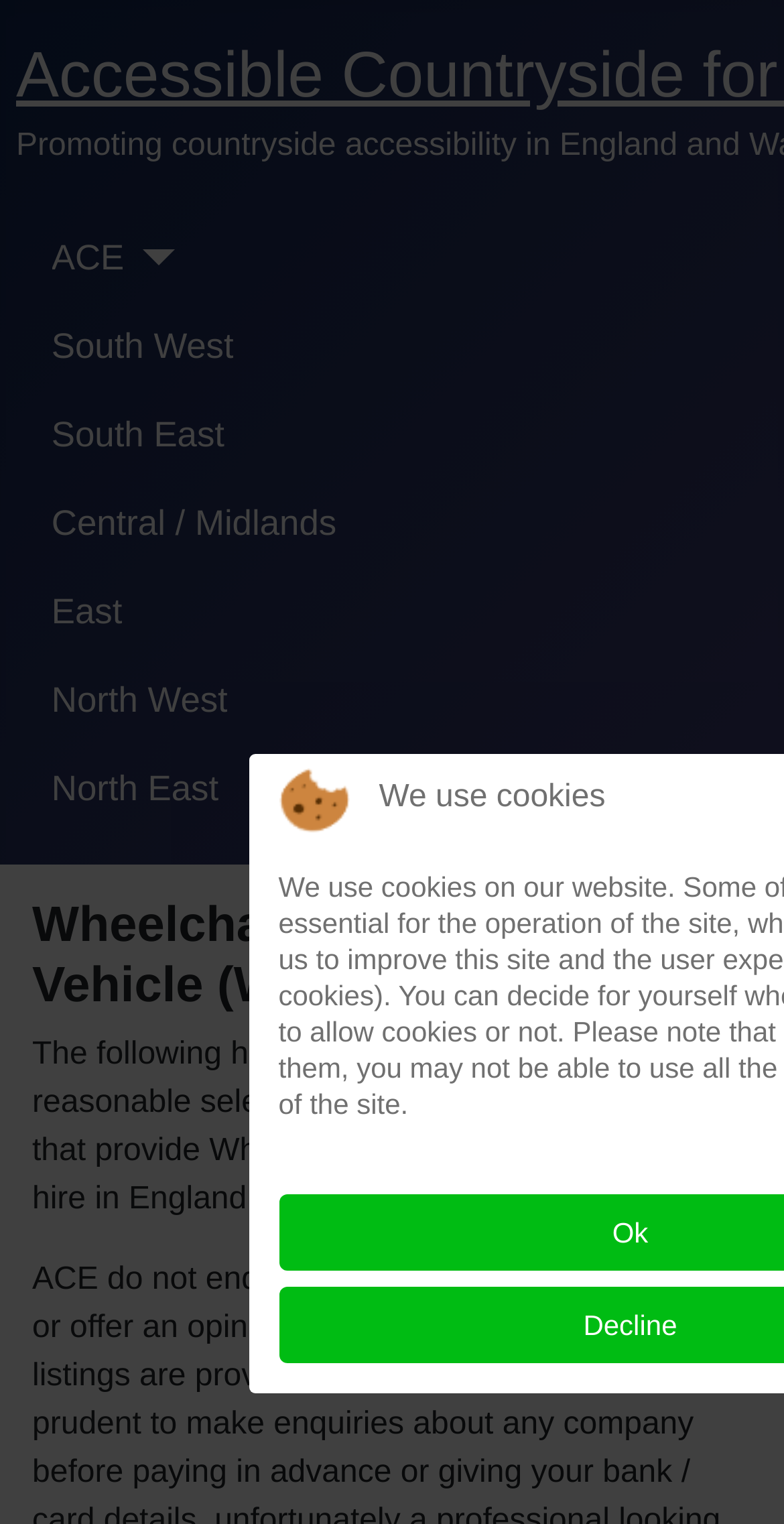Pinpoint the bounding box coordinates of the clickable element to carry out the following instruction: "Visit South West page."

[0.066, 0.209, 0.298, 0.244]